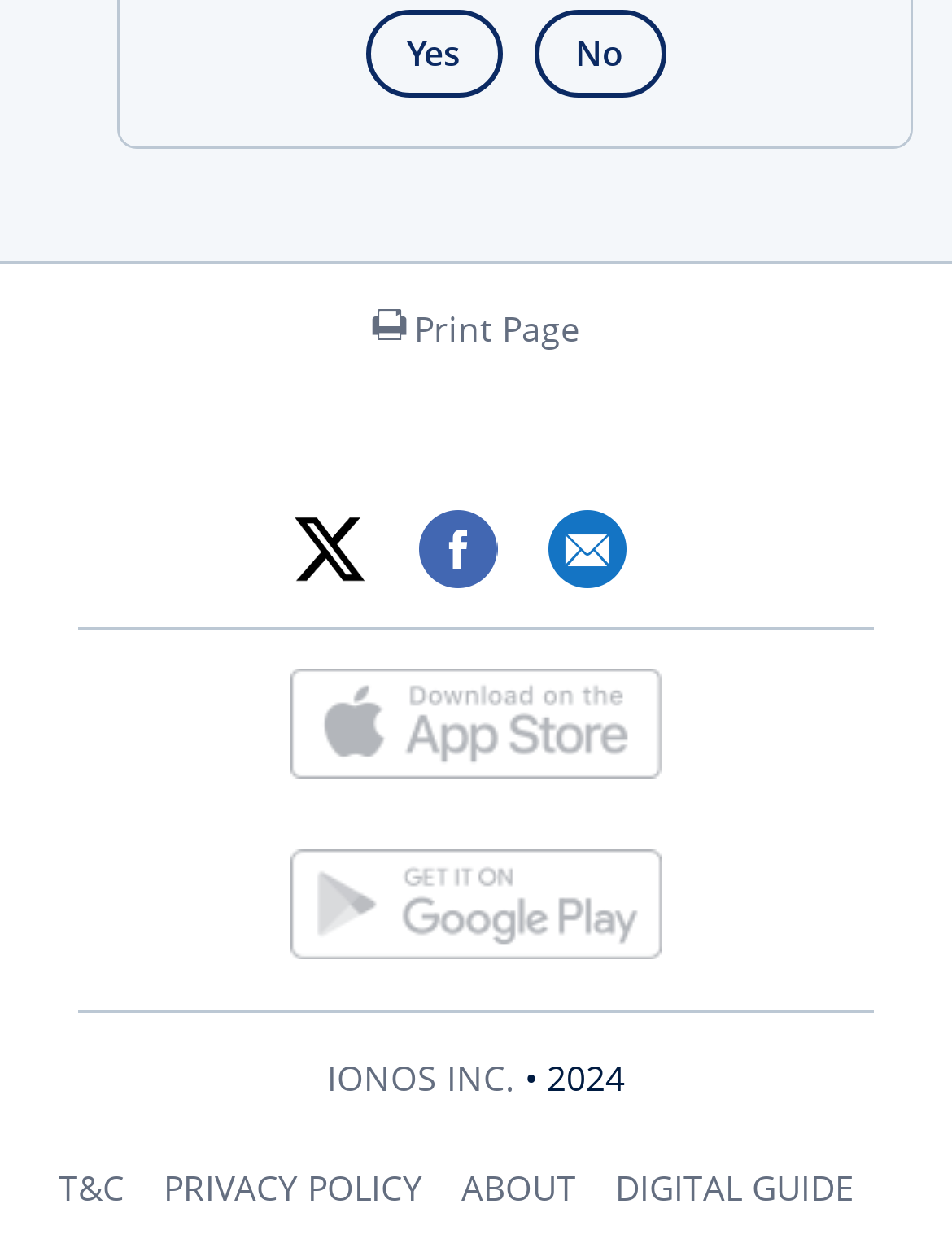Identify the bounding box coordinates of the section that should be clicked to achieve the task described: "Visit IONOS INC.".

[0.344, 0.841, 0.541, 0.878]